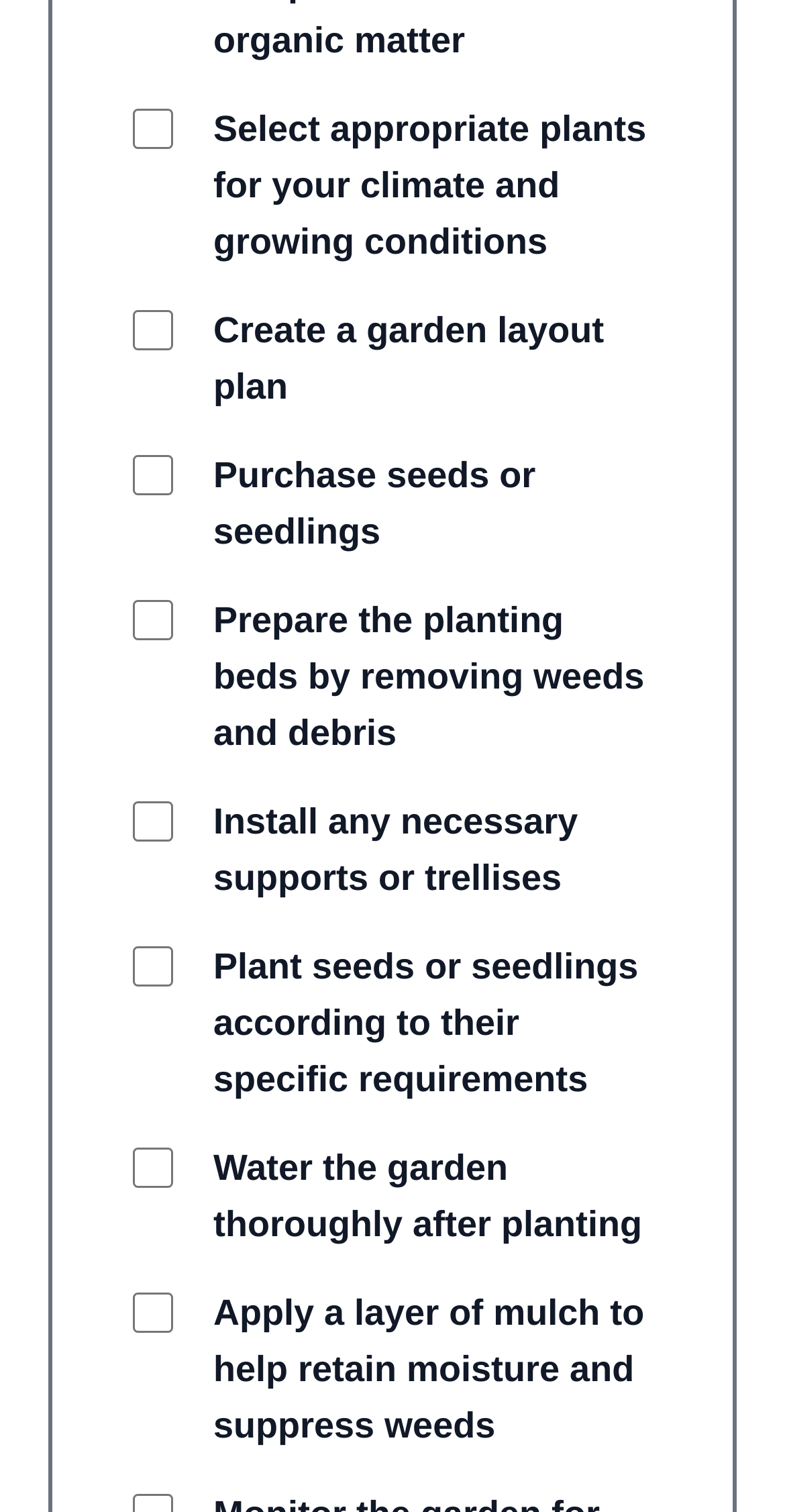Please answer the following question using a single word or phrase: 
How many checkboxes are there in the list?

8